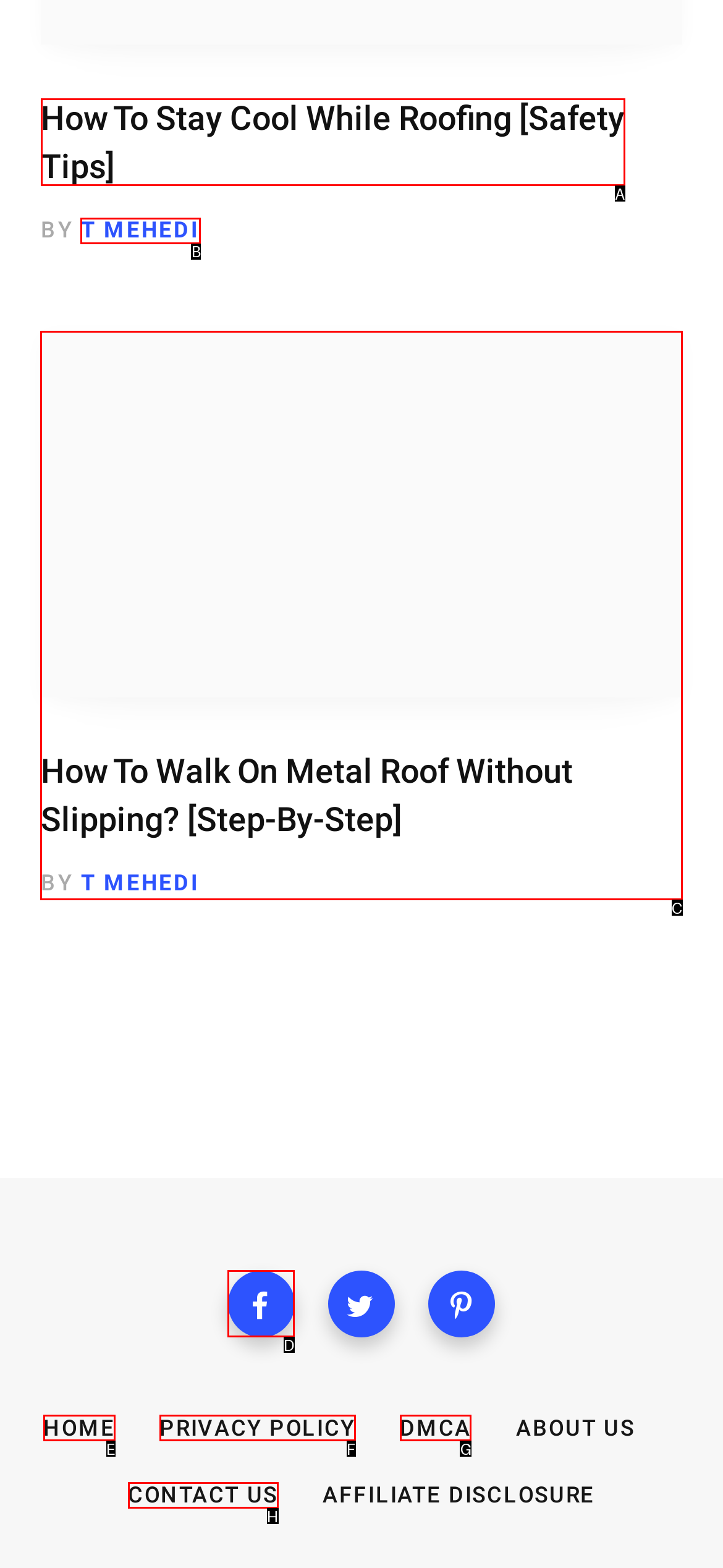Point out which HTML element you should click to fulfill the task: click on the article about staying cool while roofing.
Provide the option's letter from the given choices.

C